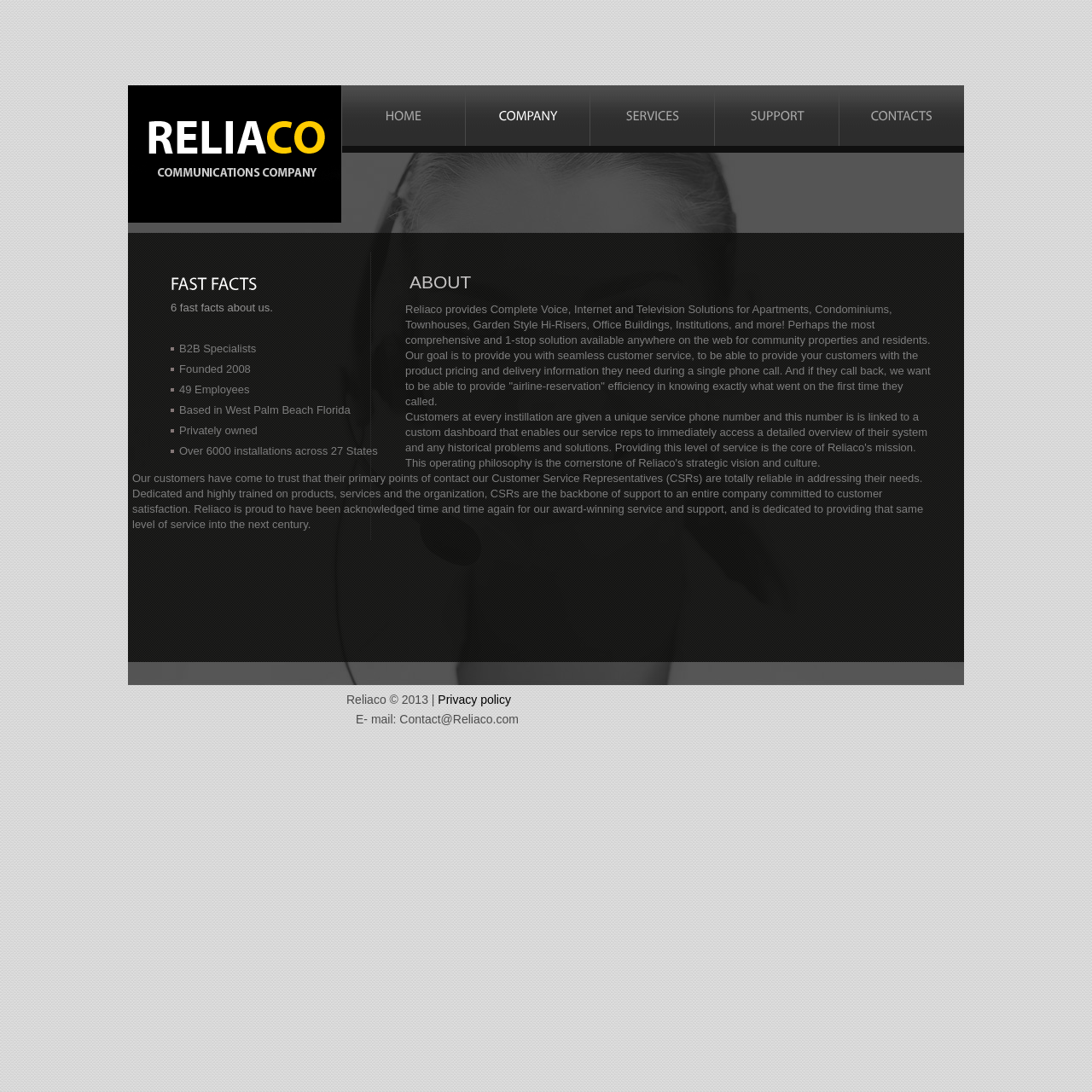Where is Reliaco based?
Please give a detailed answer to the question using the information shown in the image.

The location of Reliaco can be found in the 'FAST FACTS' section, where it is stated that Reliaco is 'Based in West Palm Beach Florida'.